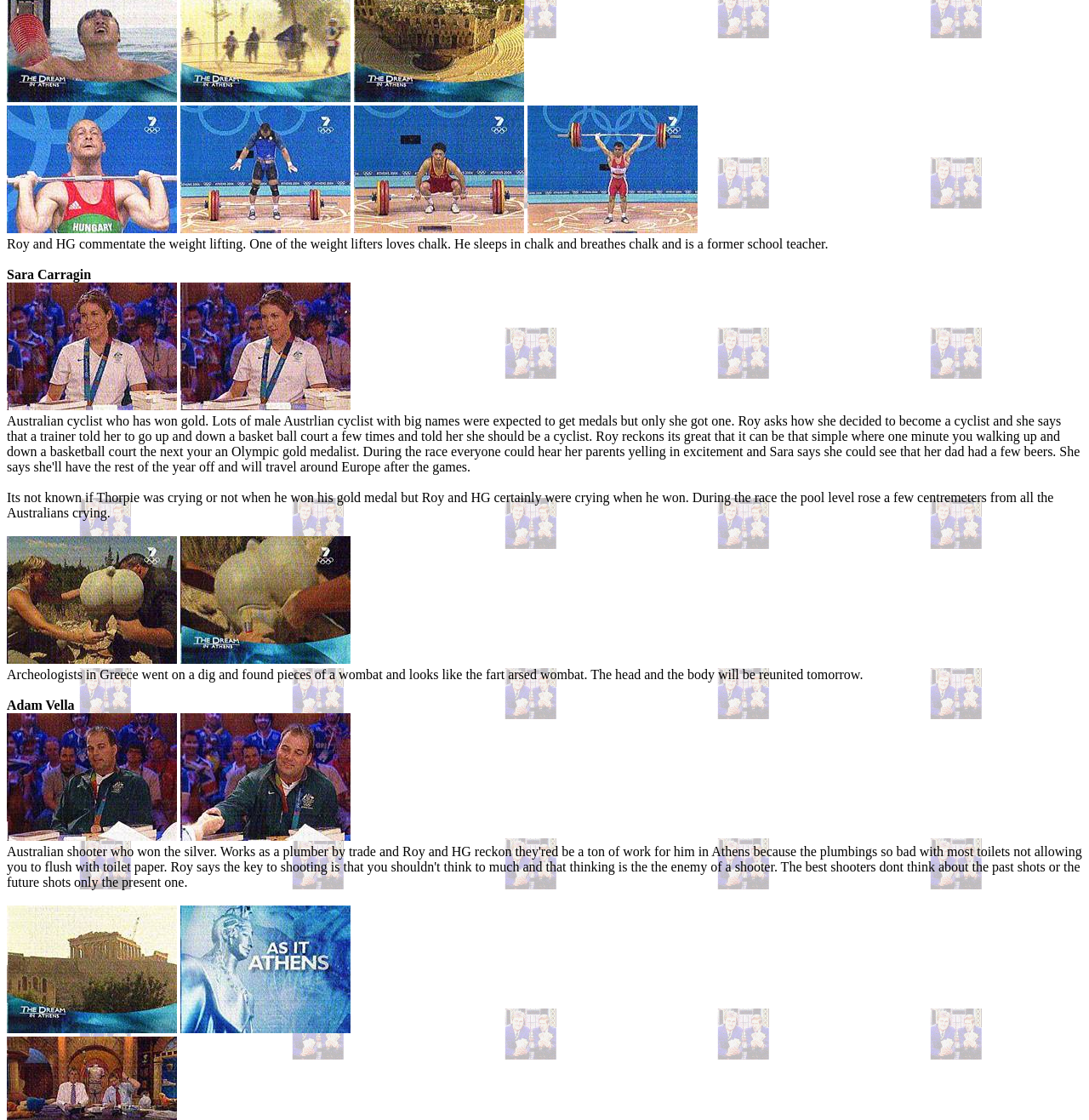Answer the question with a single word or phrase: 
How many links are present in the top row?

4